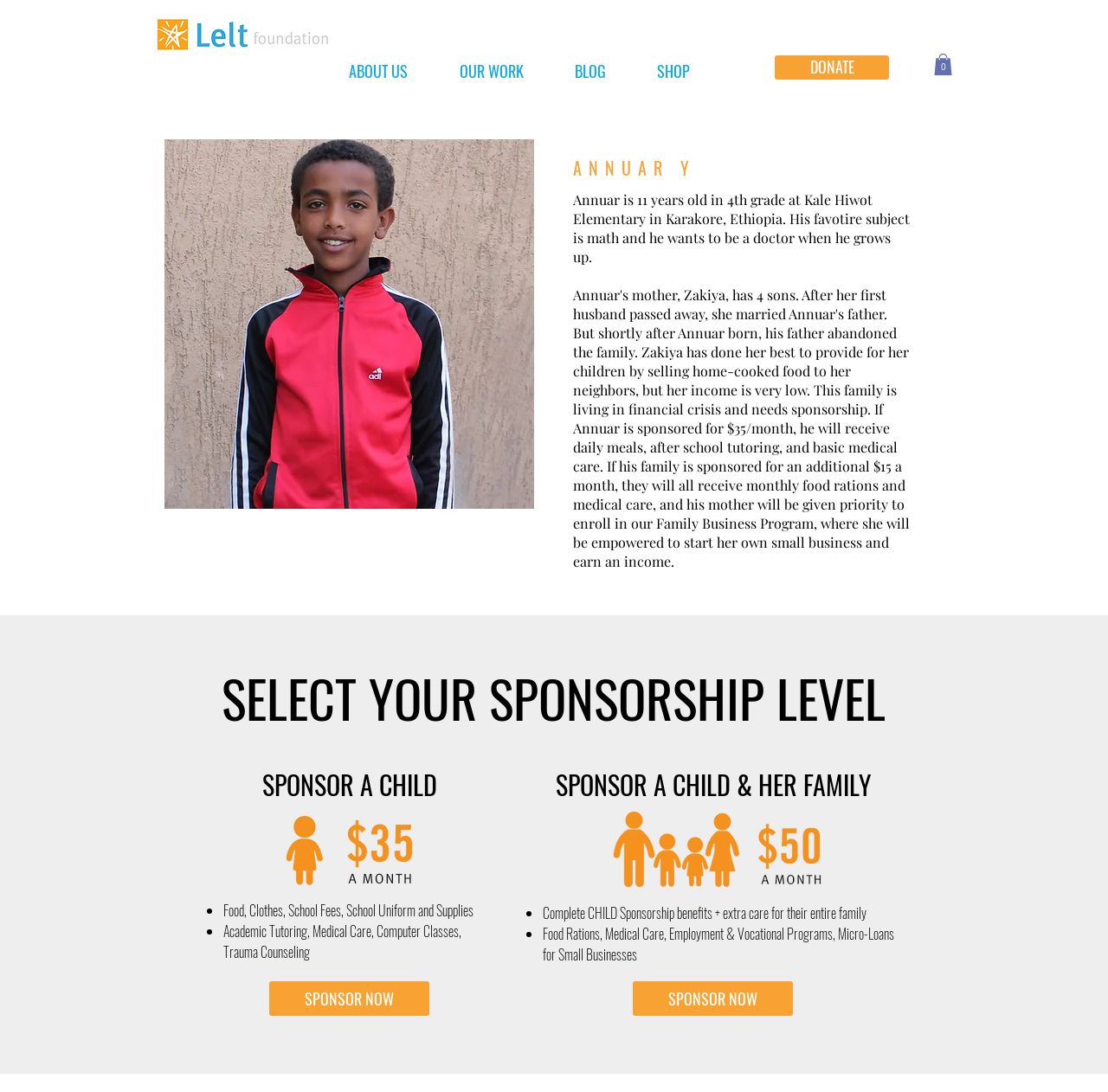Extract the bounding box of the UI element described as: "SHOP".

[0.581, 0.051, 0.657, 0.08]